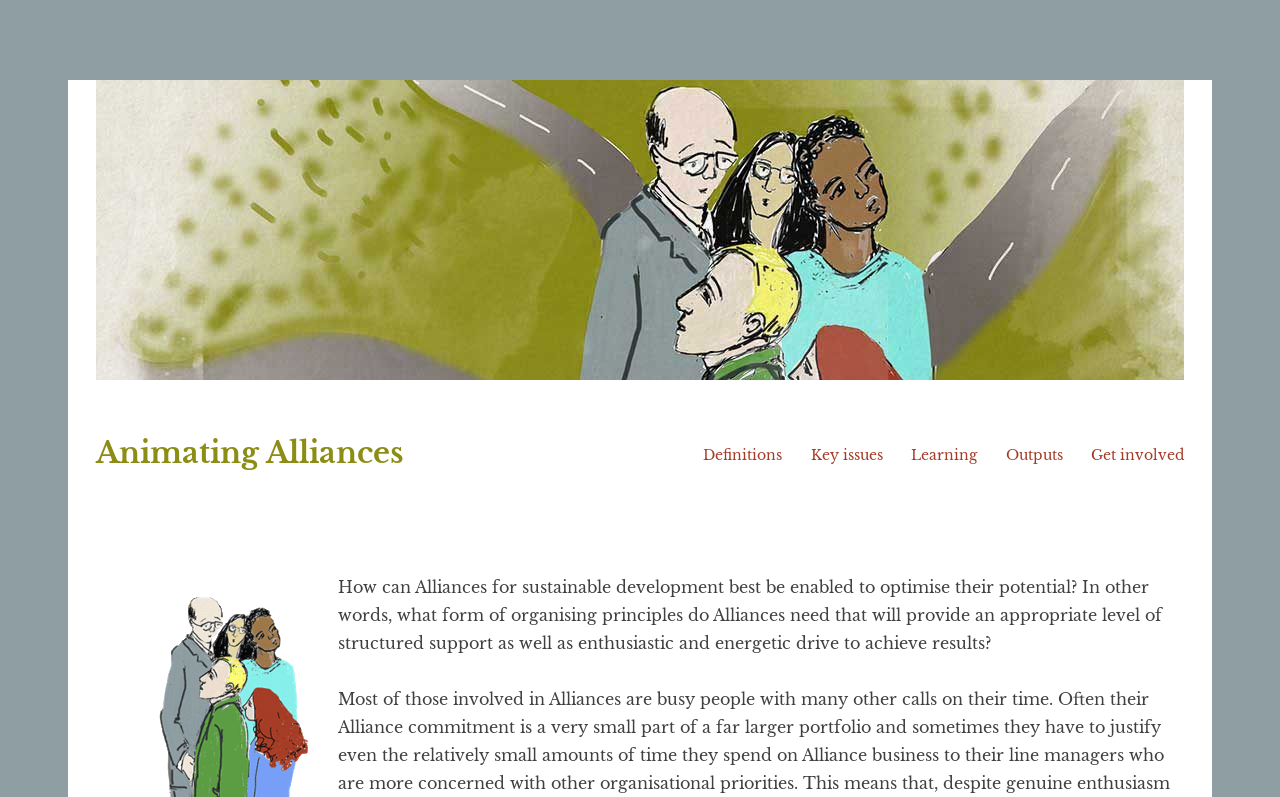Using the element description provided, determine the bounding box coordinates in the format (top-left x, top-left y, bottom-right x, bottom-right y). Ensure that all values are floating point numbers between 0 and 1. Element description: Animating Alliances

[0.075, 0.546, 0.316, 0.591]